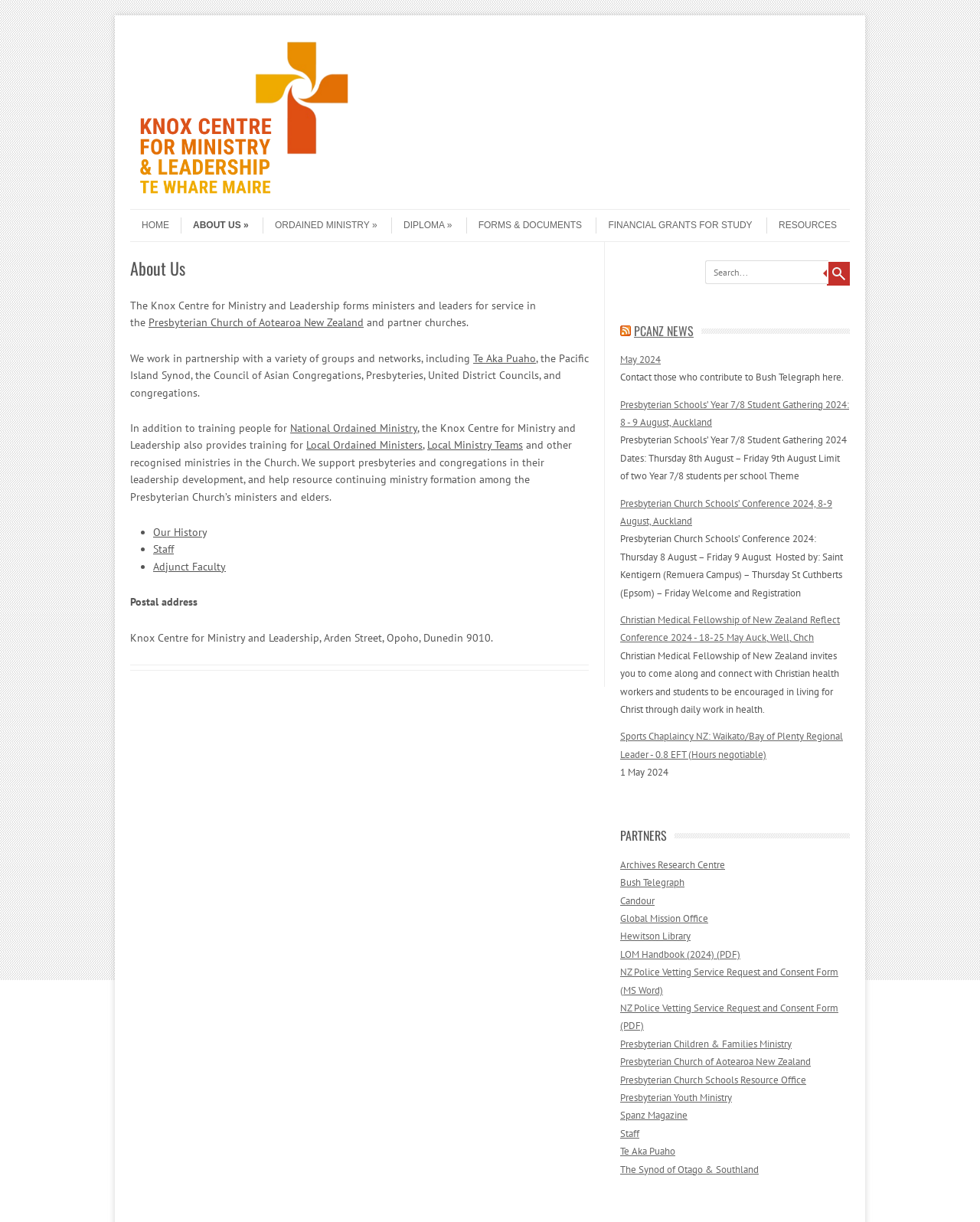Determine the bounding box coordinates of the element that should be clicked to execute the following command: "Read about 'About Us'".

[0.133, 0.21, 0.601, 0.228]